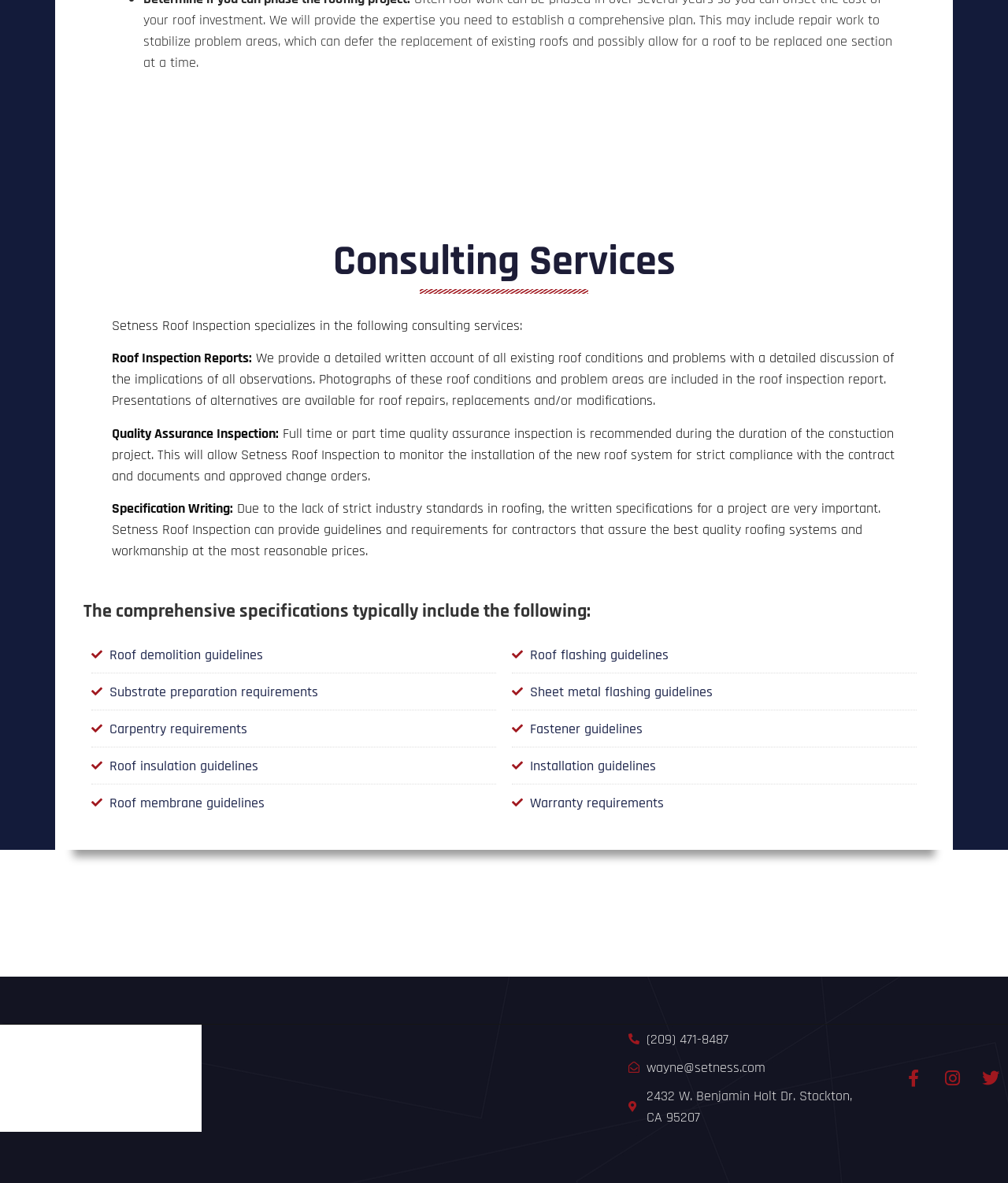What is the contact information of Setness Roof Inspection?
Ensure your answer is thorough and detailed.

The contact information of Setness Roof Inspection, as listed on the webpage, includes a phone number (209) 471-8487, an email address wayne@setness.com, and a physical address 2432 W. Benjamin Holt Dr. Stockton, CA 95207.